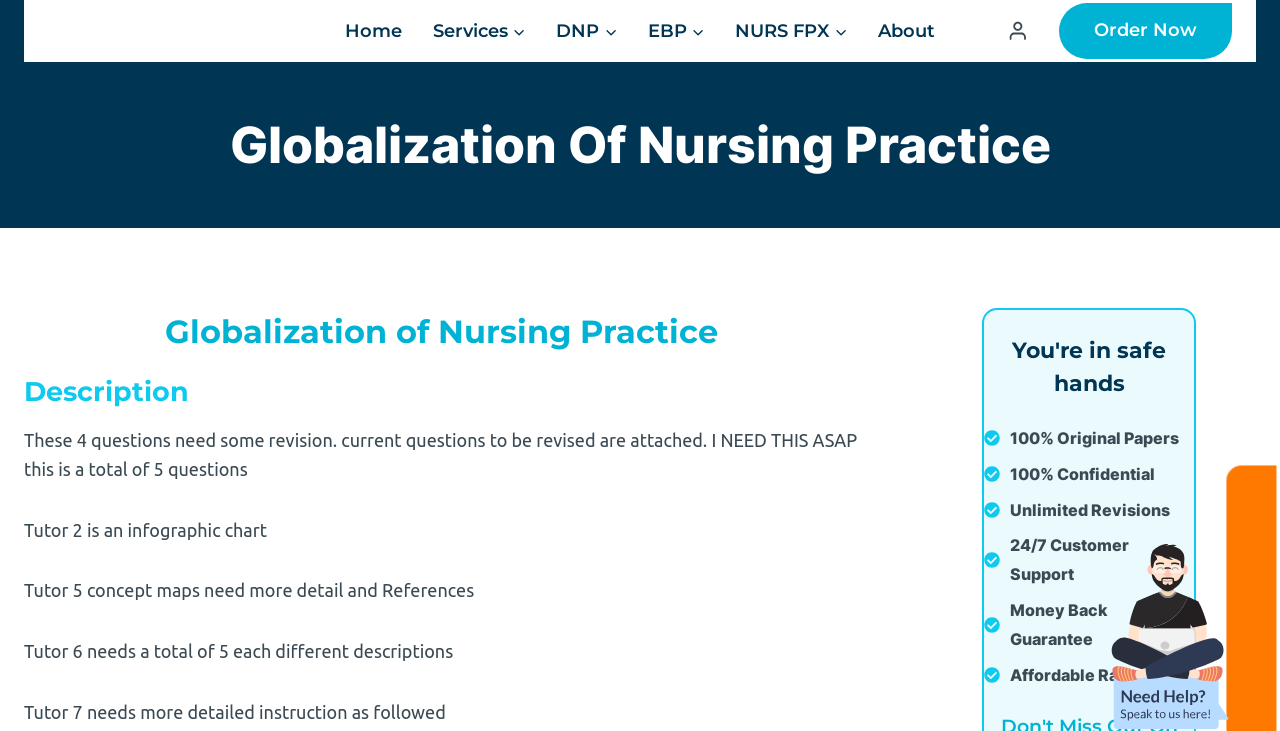Predict the bounding box of the UI element based on the description: "NURS FPXExpand". The coordinates should be four float numbers between 0 and 1, formatted as [left, top, right, bottom].

[0.563, 0.008, 0.674, 0.077]